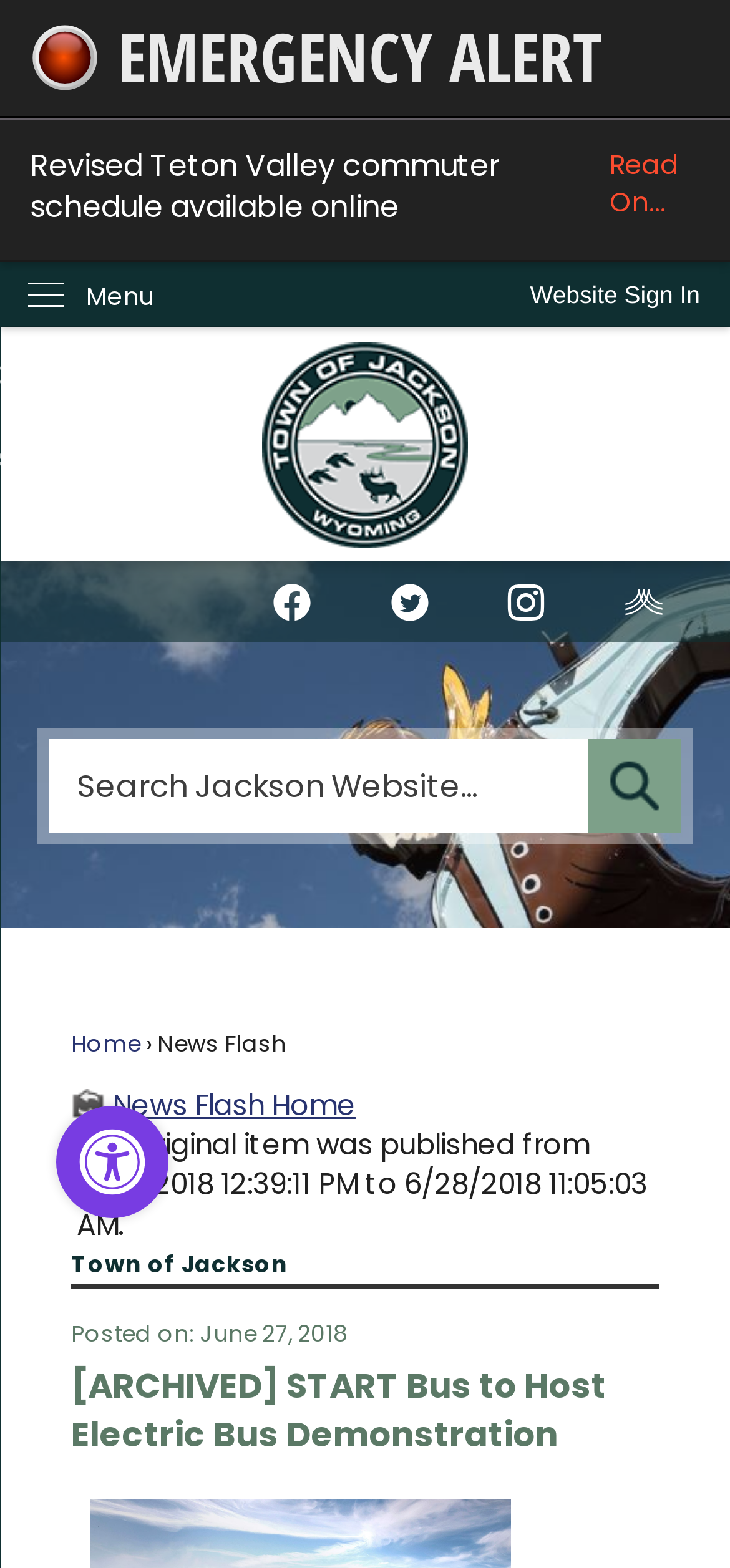What is the purpose of the button with the text 'Website Sign In'?
Give a single word or phrase answer based on the content of the image.

To sign in to the website